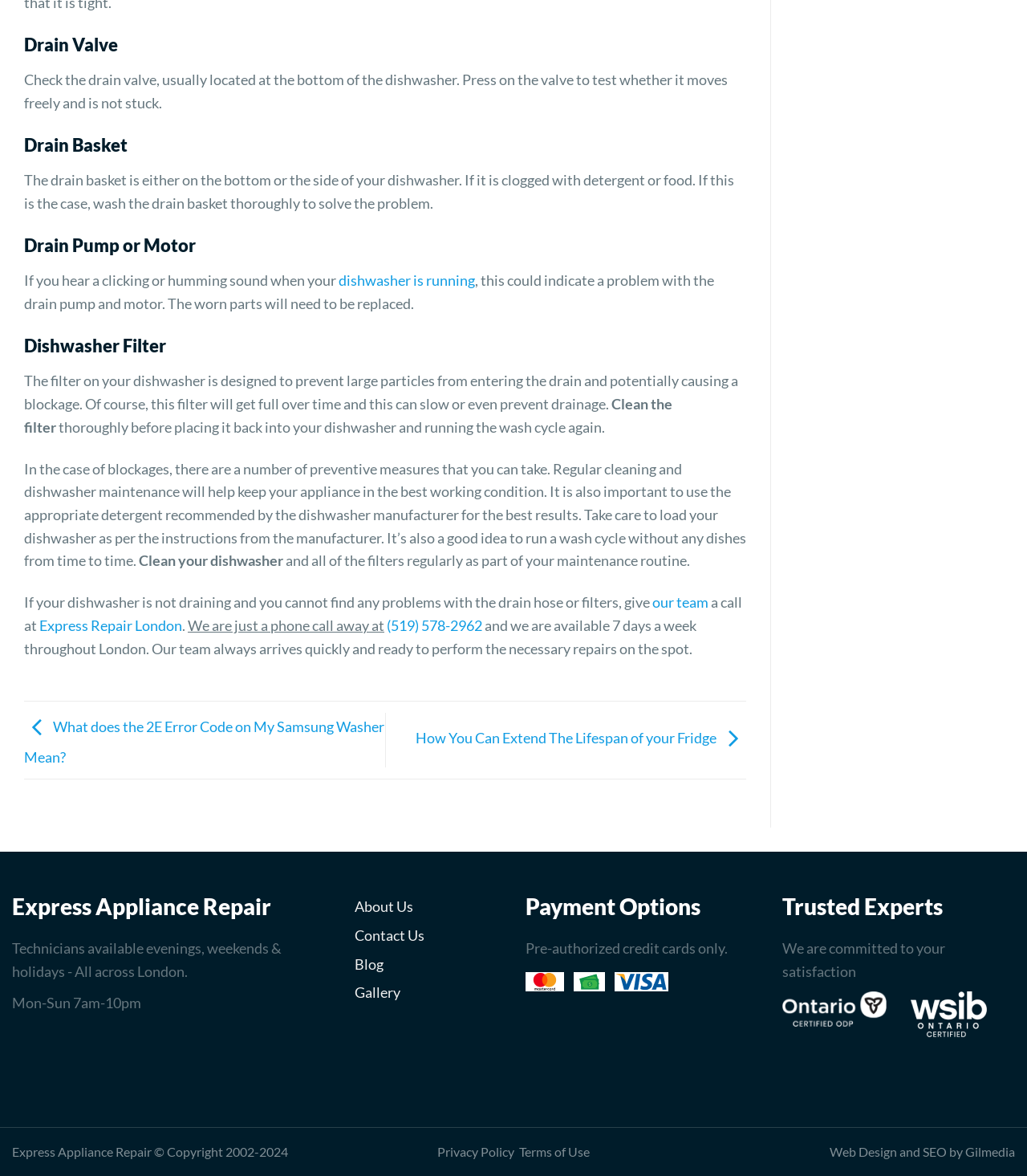Identify the bounding box coordinates for the element you need to click to achieve the following task: "Click on 'About Us'". The coordinates must be four float values ranging from 0 to 1, formatted as [left, top, right, bottom].

[0.345, 0.759, 0.488, 0.783]